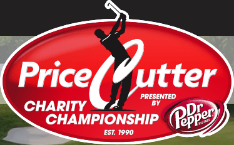What is the main sponsor of the event?
Give a detailed explanation using the information visible in the image.

The text 'Price Cutter' stands prominently in the logo, highlighting the main sponsor of the event.